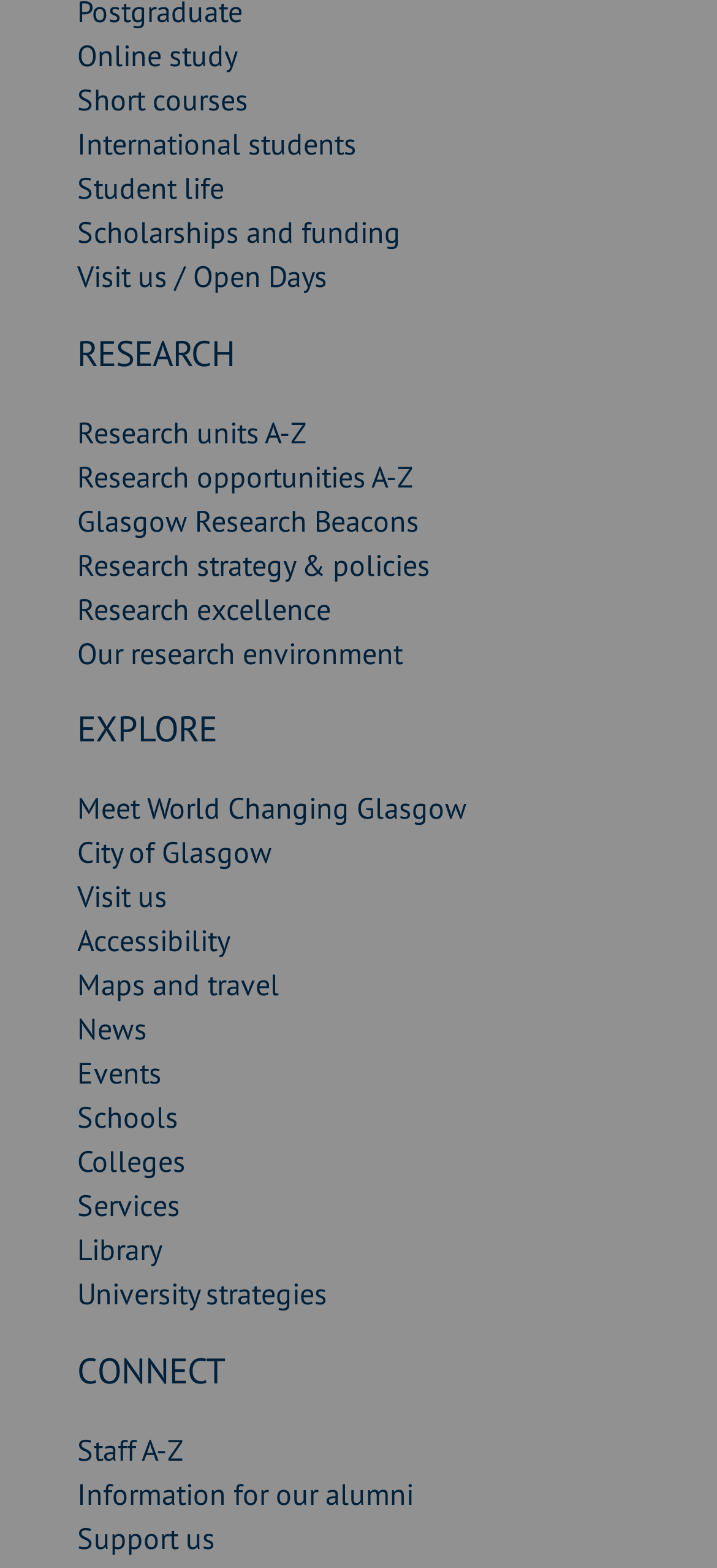Can you find the bounding box coordinates of the area I should click to execute the following instruction: "Learn about research opportunities"?

[0.108, 0.292, 0.577, 0.315]